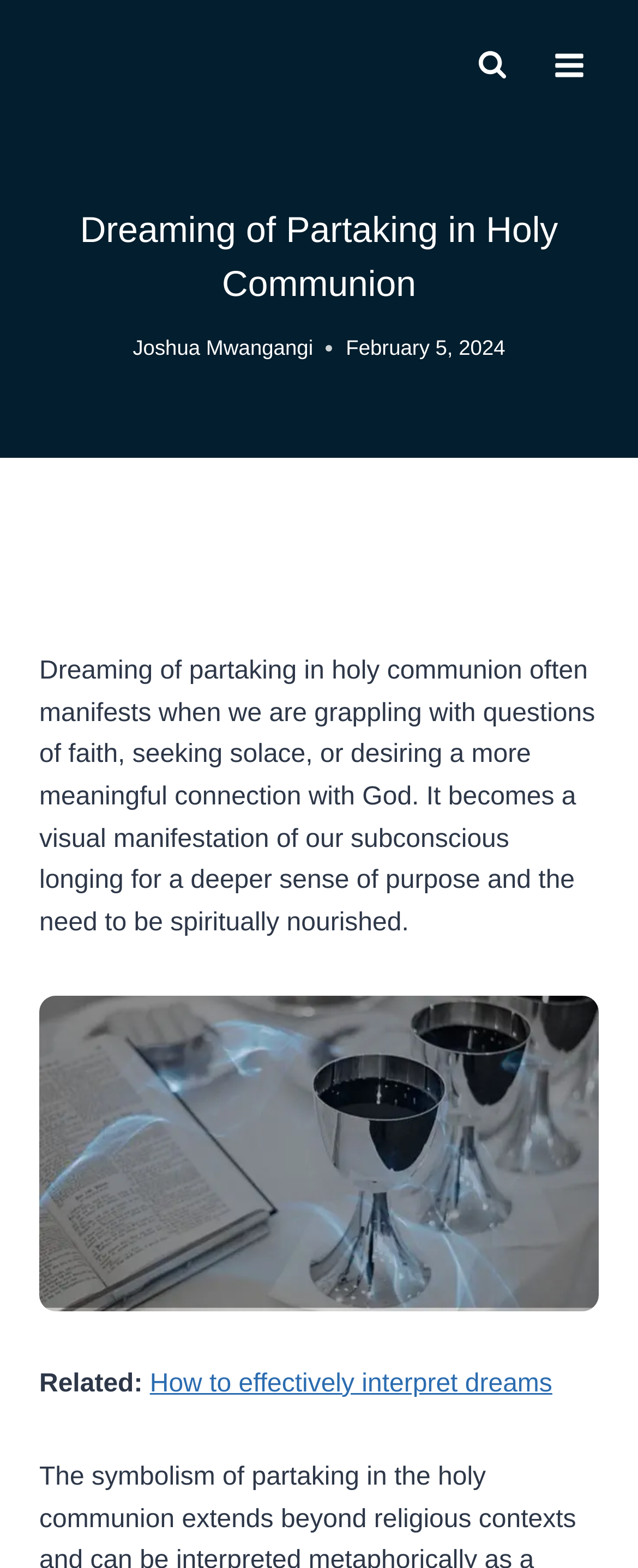Kindly respond to the following question with a single word or a brief phrase: 
What is the image below the main content about?

Dreaming of Partaking in Holy Communion